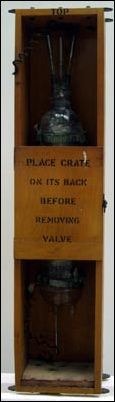Reply to the question with a brief word or phrase: What is the material of the box housing the rectifier?

Wooden